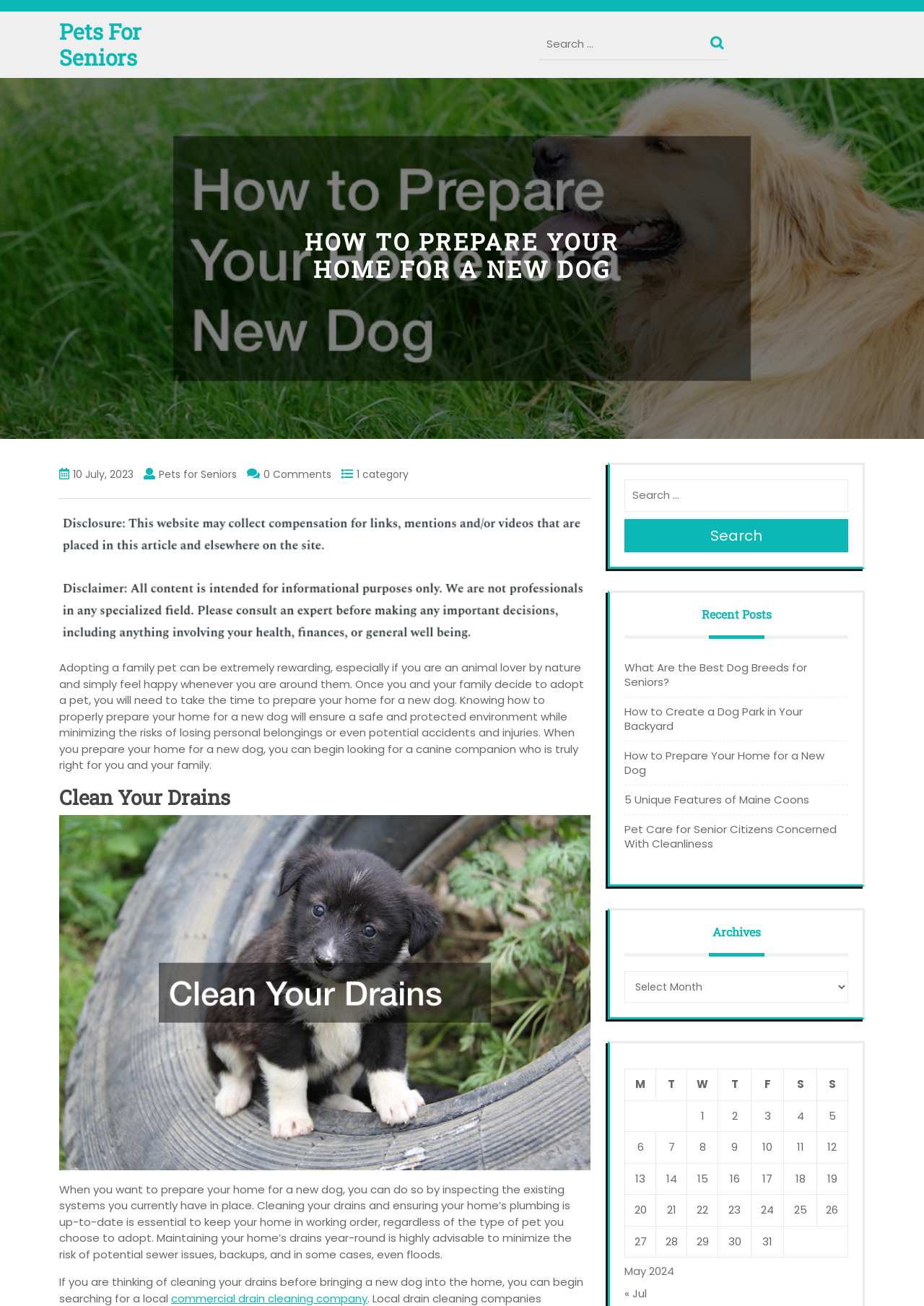Please identify the bounding box coordinates of the element on the webpage that should be clicked to follow this instruction: "Read 'What Are the Best Dog Breeds for Seniors?'". The bounding box coordinates should be given as four float numbers between 0 and 1, formatted as [left, top, right, bottom].

[0.676, 0.505, 0.873, 0.528]